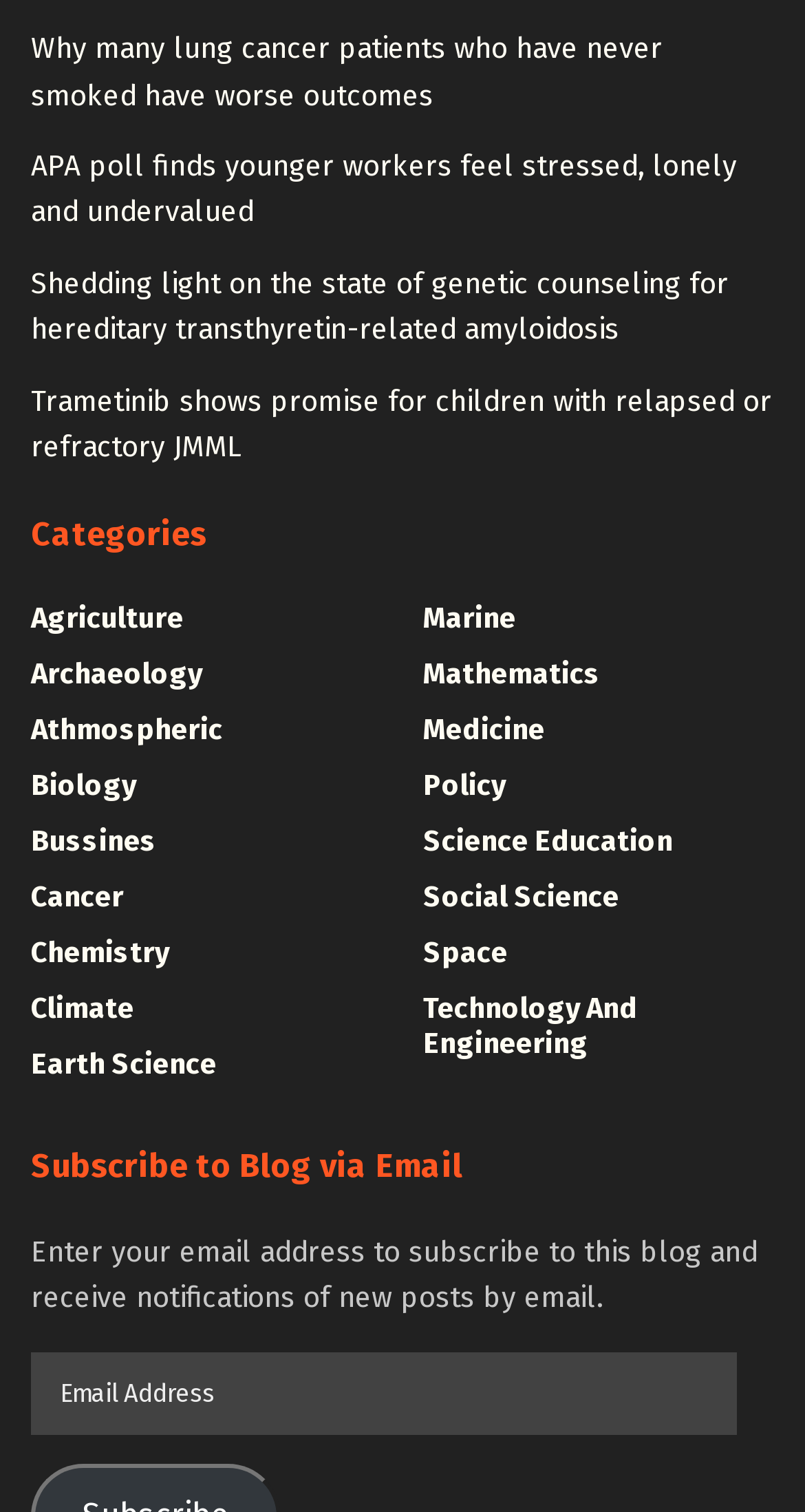Specify the bounding box coordinates of the area that needs to be clicked to achieve the following instruction: "Enter email address to subscribe to the blog".

[0.038, 0.894, 0.915, 0.949]